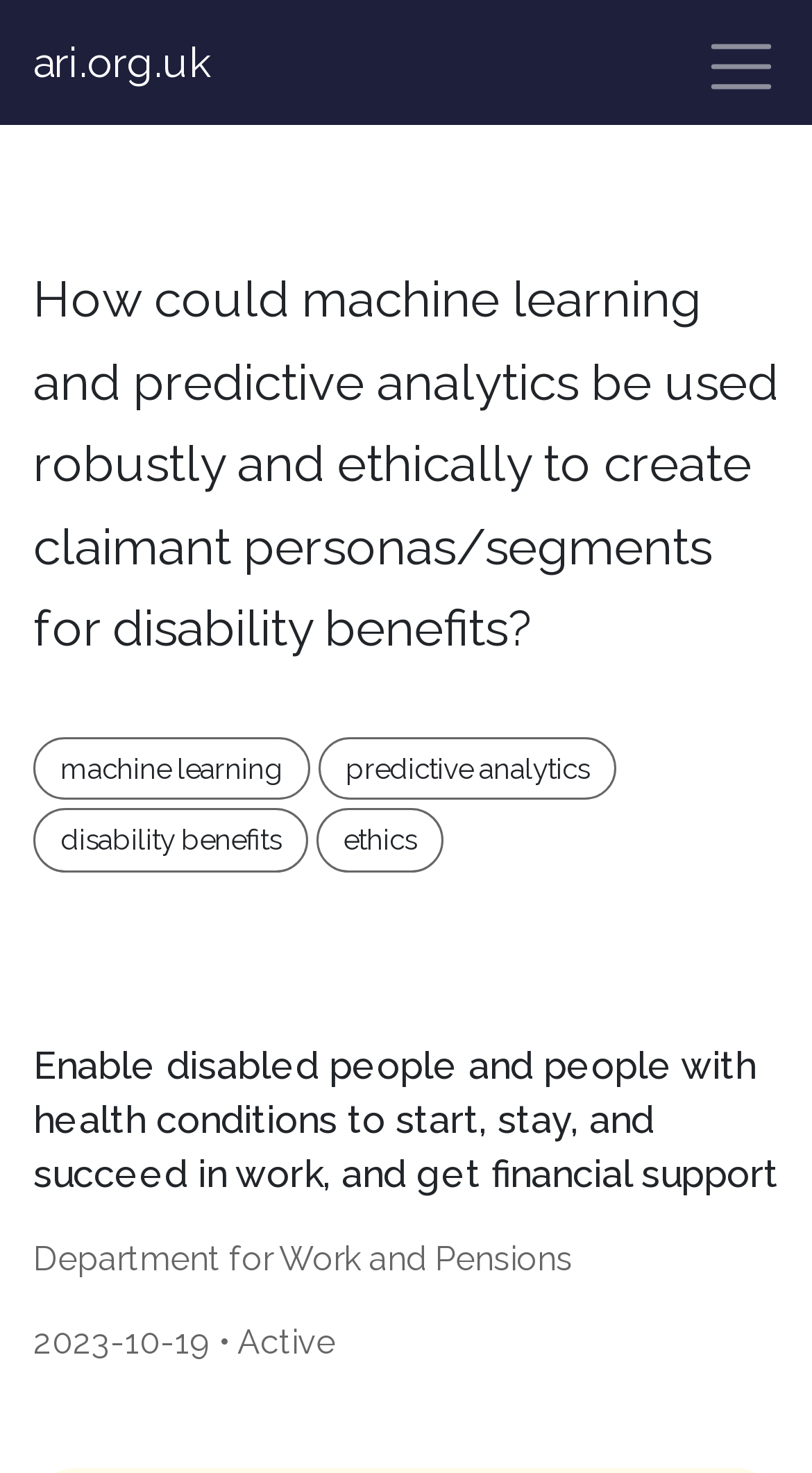Please extract the primary headline from the webpage.

How could machine learning and predictive analytics be used robustly and ethically to create claimant personas/segments for disability benefits?